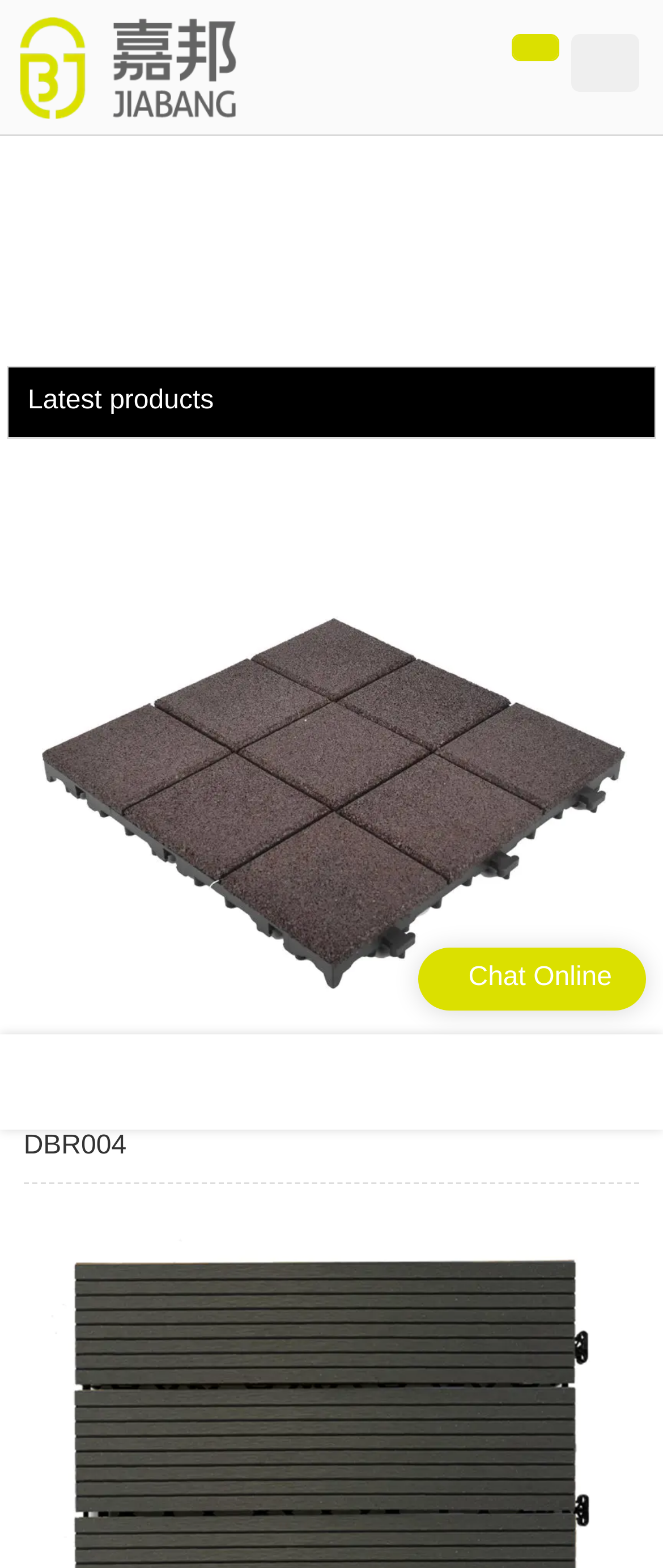Identify the bounding box coordinates of the HTML element based on this description: "Home".

None